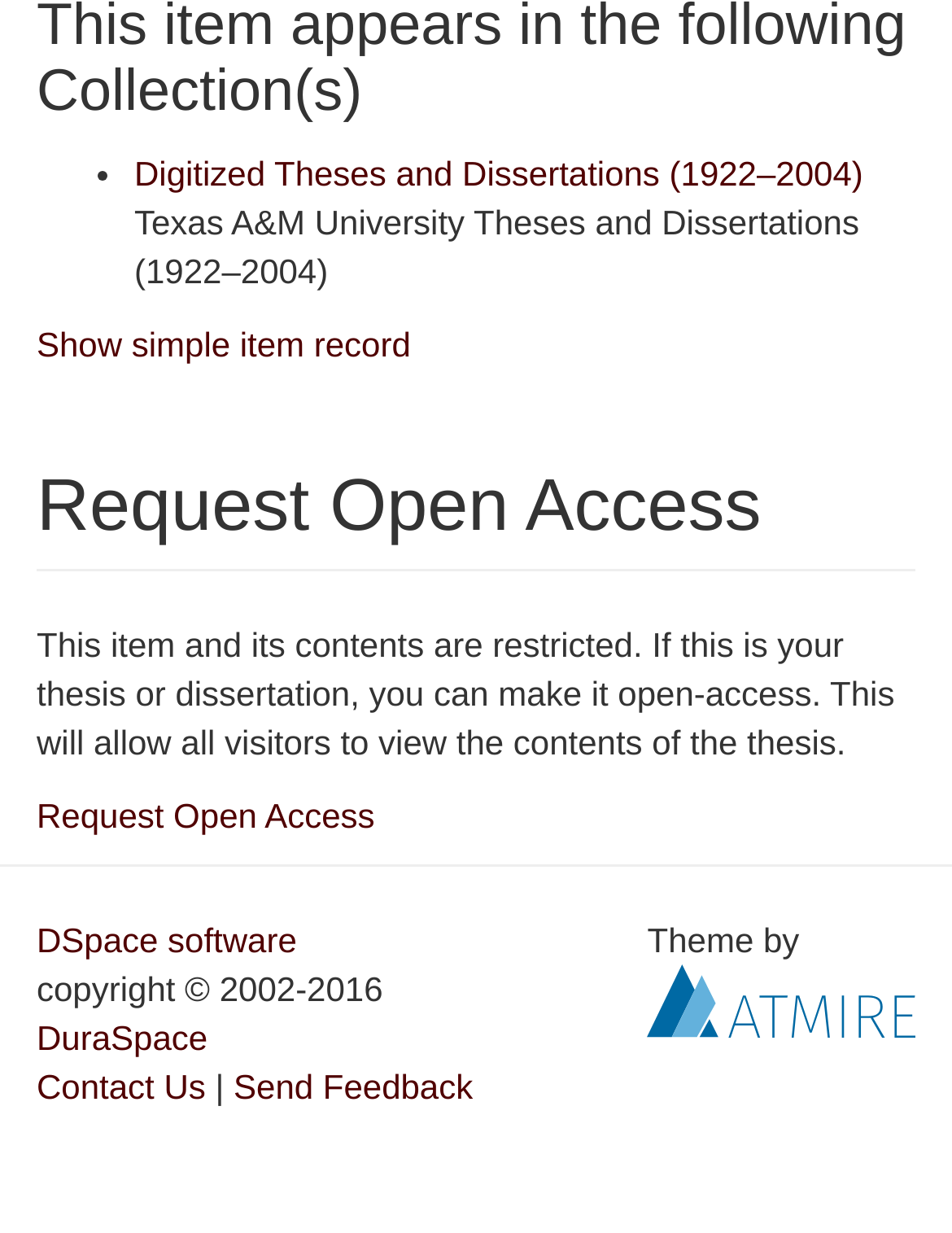Bounding box coordinates are given in the format (top-left x, top-left y, bottom-right x, bottom-right y). All values should be floating point numbers between 0 and 1. Provide the bounding box coordinate for the UI element described as: DuraSpace

[0.038, 0.826, 0.218, 0.857]